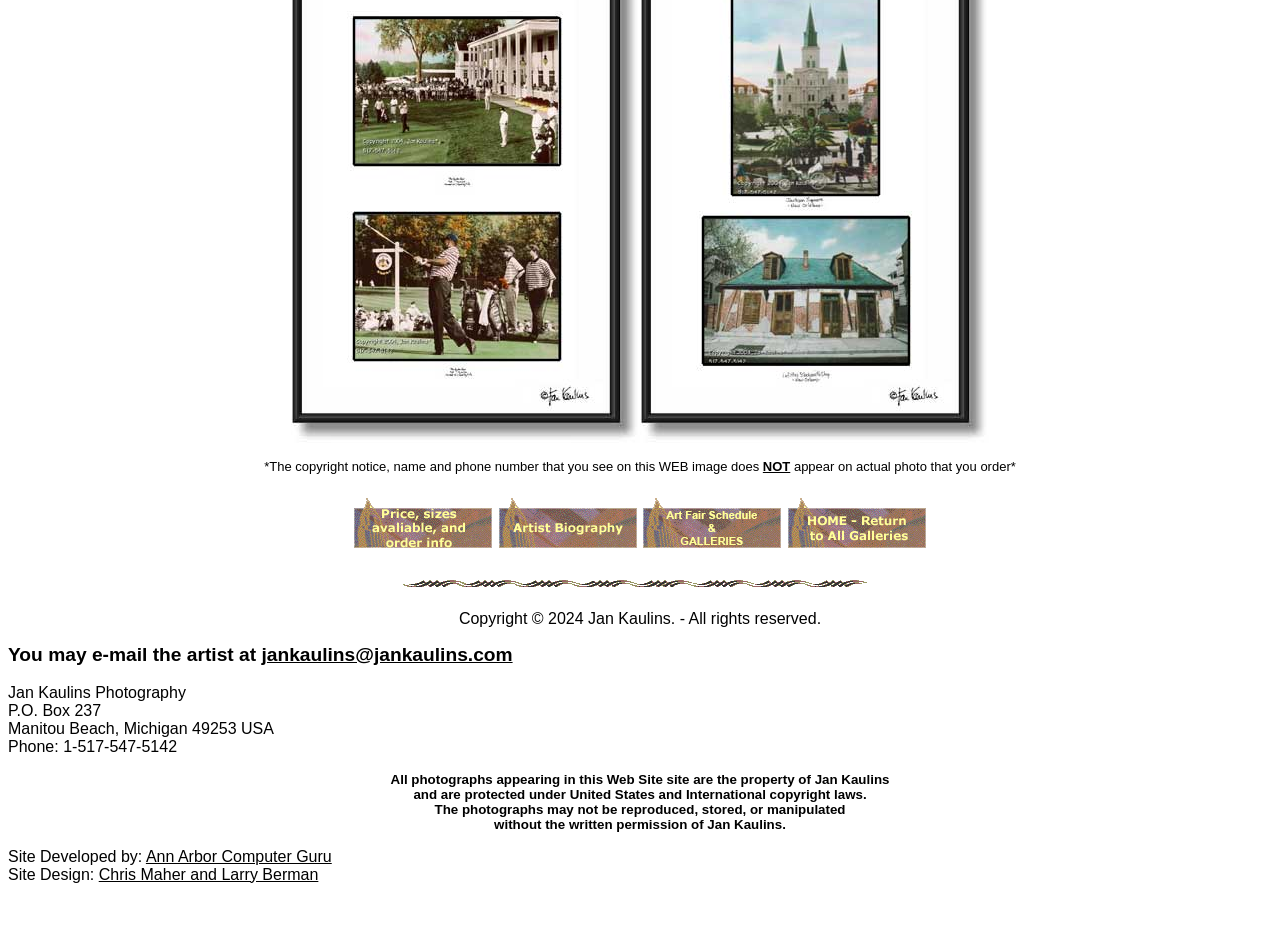Identify the bounding box coordinates necessary to click and complete the given instruction: "View price and order information".

[0.276, 0.555, 0.385, 0.573]